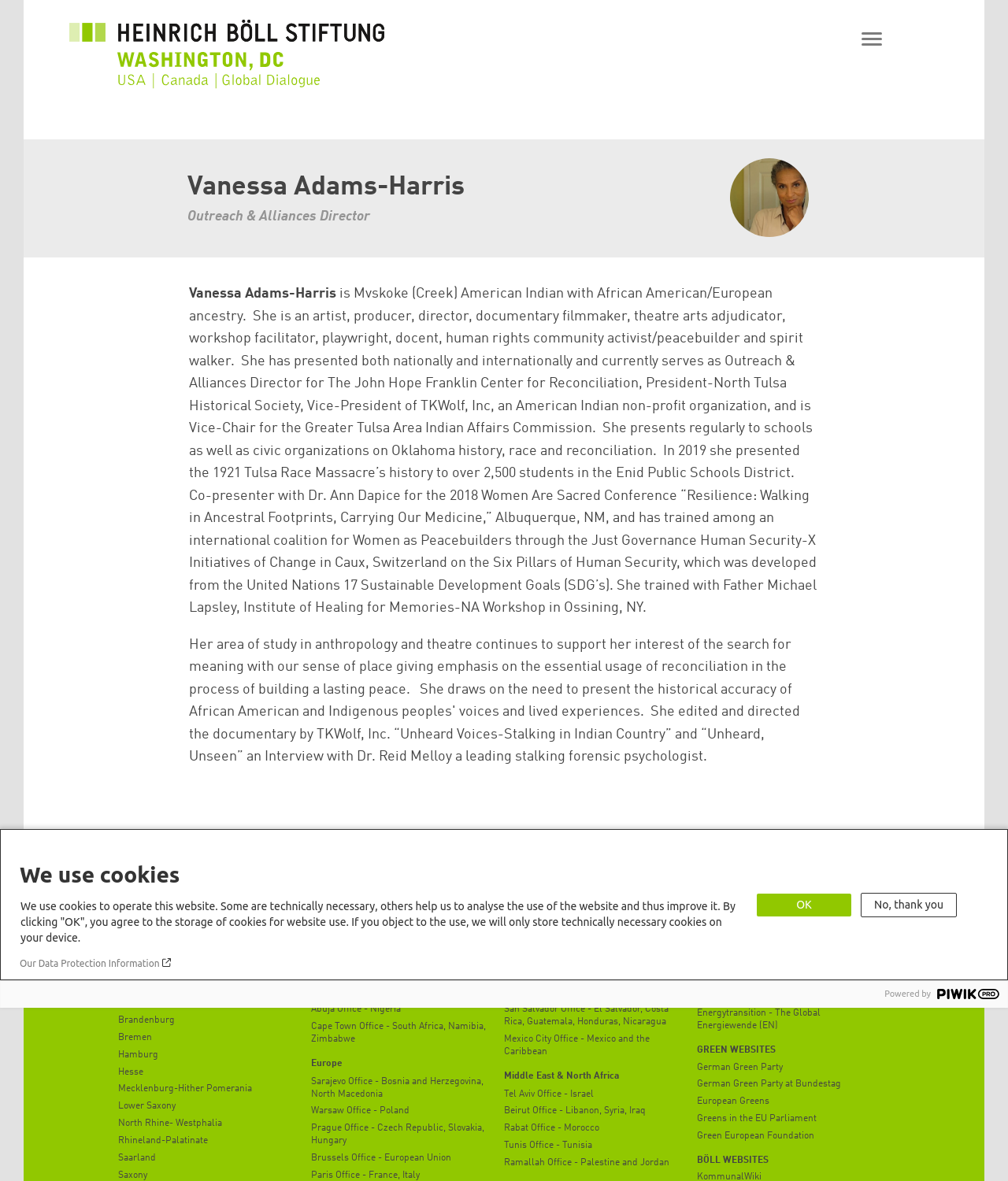Please determine the bounding box coordinates of the area that needs to be clicked to complete this task: 'Go to the top of this page'. The coordinates must be four float numbers between 0 and 1, formatted as [left, top, right, bottom].

[0.909, 0.672, 0.967, 0.722]